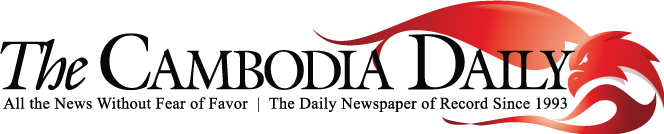What is the year the newspaper was established?
Using the image, respond with a single word or phrase.

1993